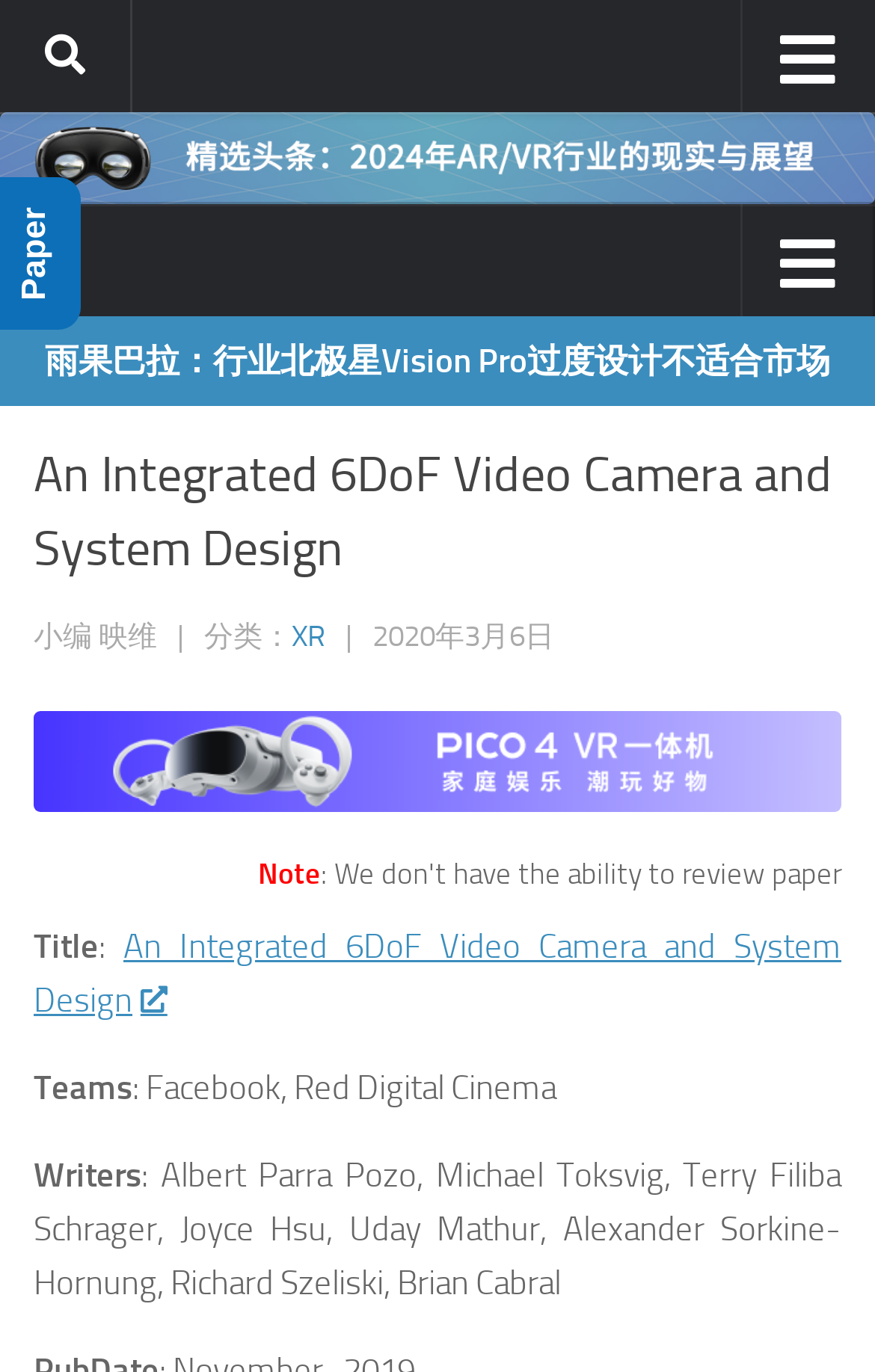Identify the bounding box for the described UI element. Provide the coordinates in (top-left x, top-left y, bottom-right x, bottom-right y) format with values ranging from 0 to 1: XR

[0.333, 0.452, 0.372, 0.476]